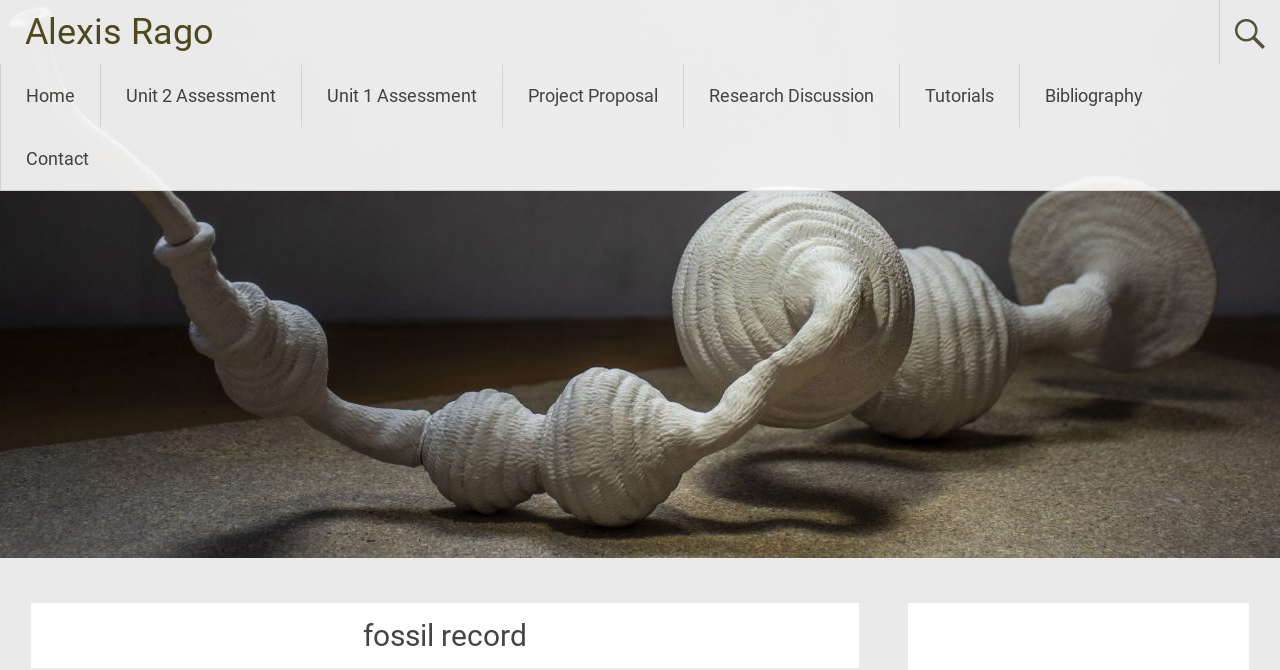Determine the bounding box for the HTML element described here: "Unit 1 Assessment". The coordinates should be given as [left, top, right, bottom] with each number being a float between 0 and 1.

[0.236, 0.096, 0.392, 0.19]